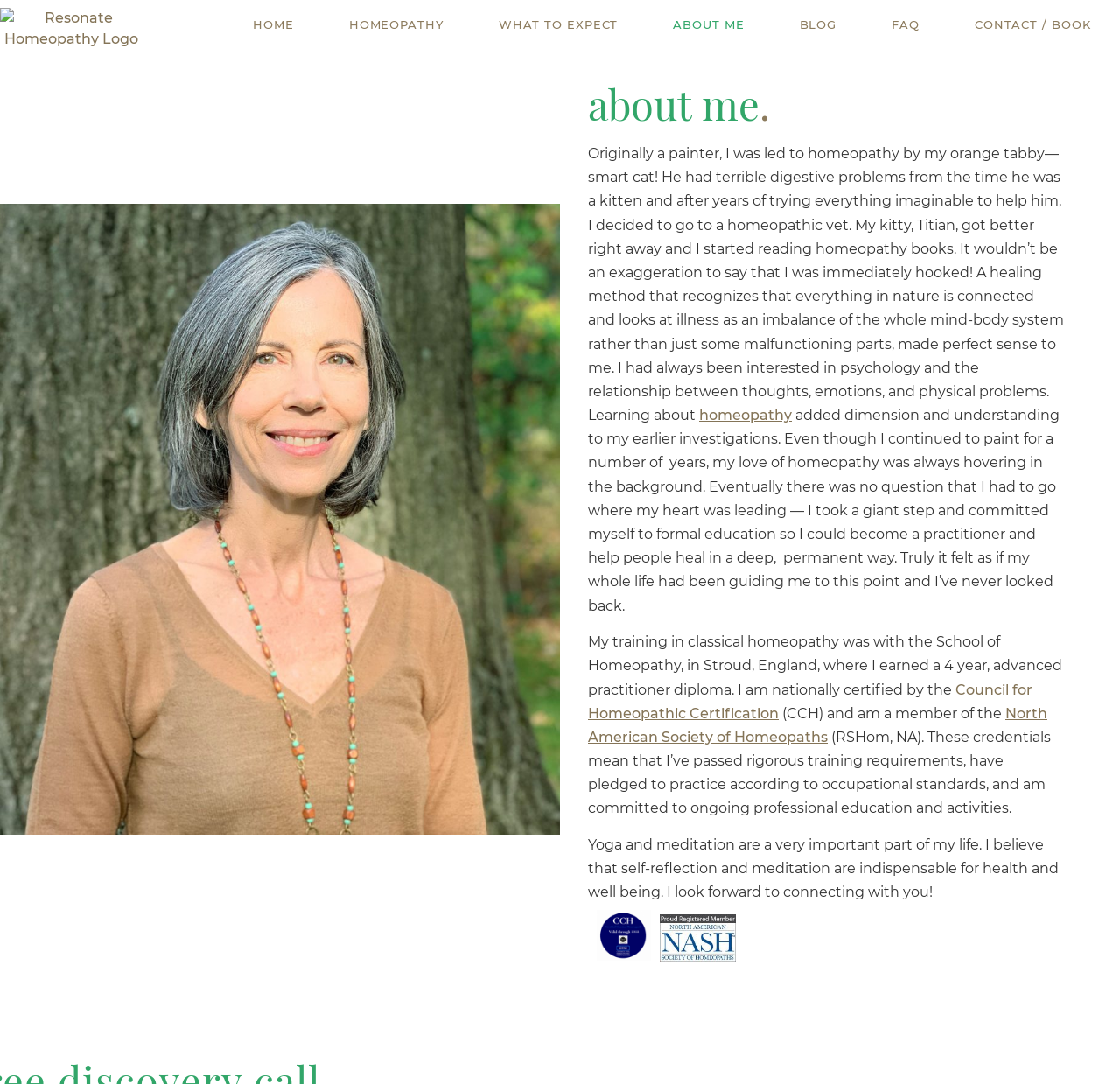Can you specify the bounding box coordinates for the region that should be clicked to fulfill this instruction: "View the Certified Classical Homeopath badge".

[0.533, 0.839, 0.581, 0.886]